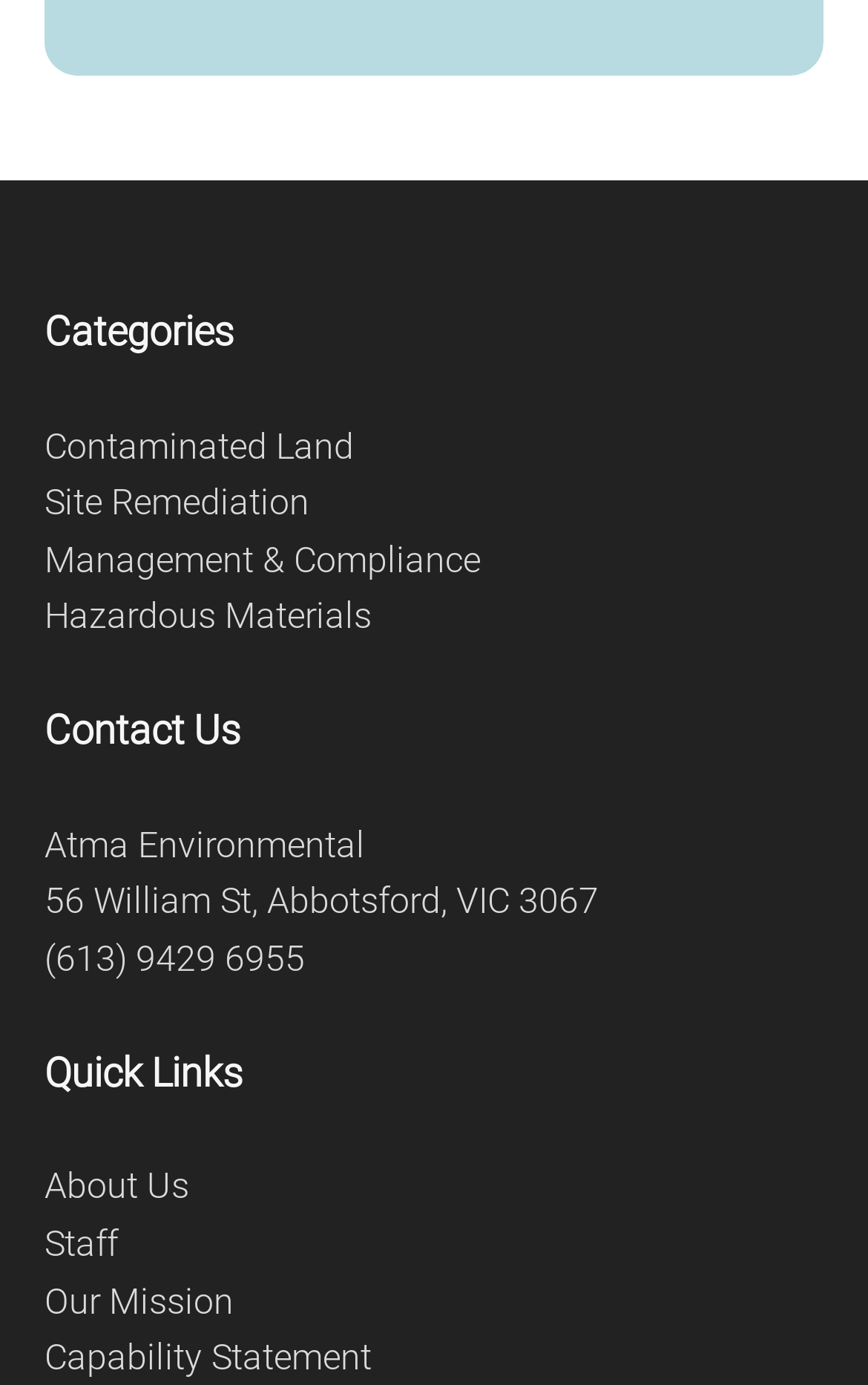Please answer the following question using a single word or phrase: How many links are under 'Categories'?

4